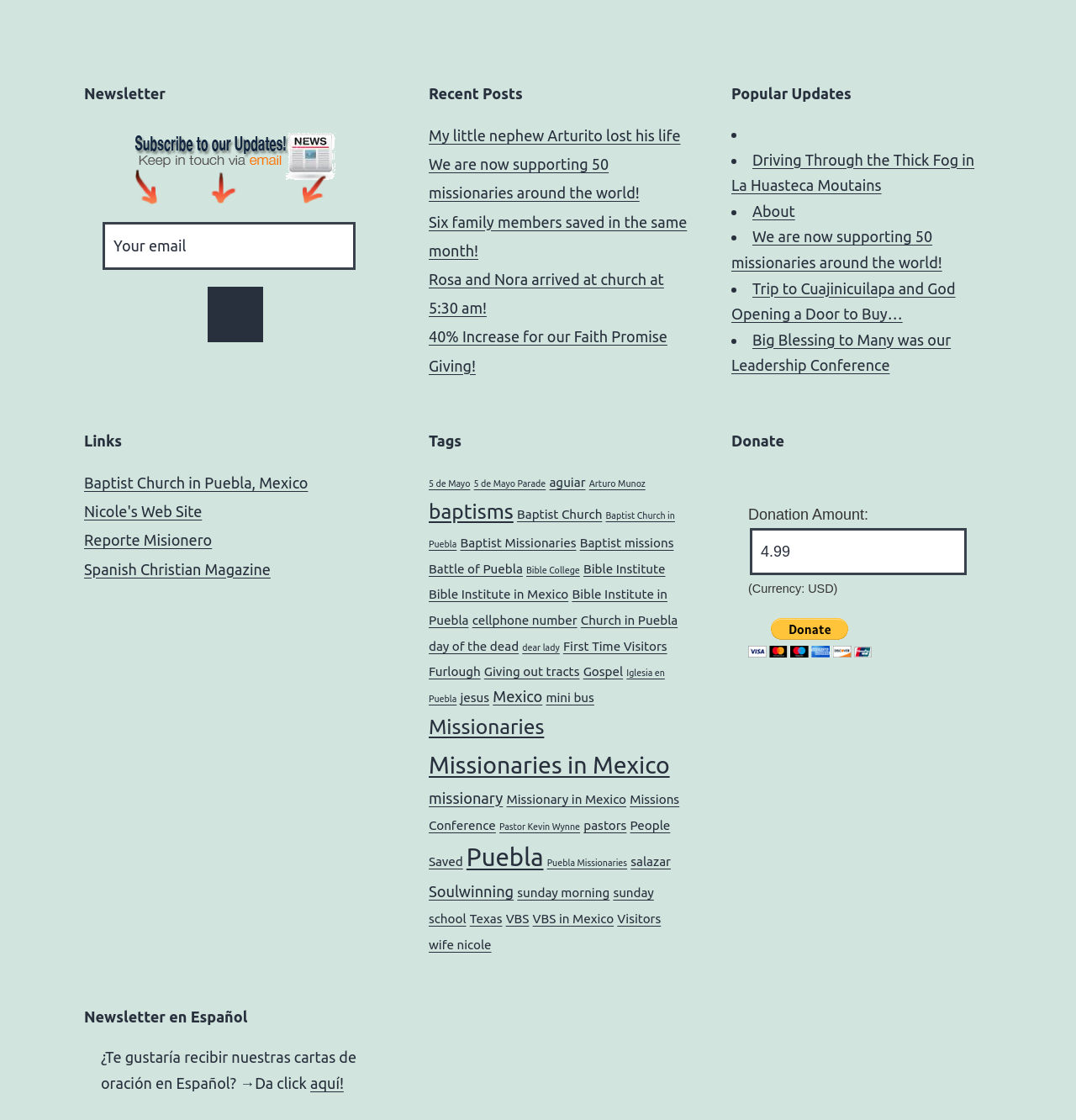Could you indicate the bounding box coordinates of the region to click in order to complete this instruction: "Read 'My little nephew Arturito lost his life' article".

[0.398, 0.113, 0.632, 0.128]